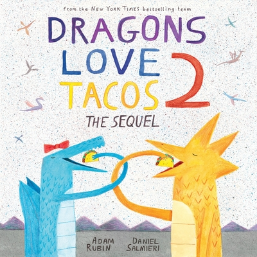Describe the image thoroughly, including all noticeable details.

This vibrant book cover features the title "Dragons Love Tacos 2: The Sequel" prominently displayed in playful, colorful letters. The illustration showcases two whimsical dragons, one blue and one yellow, joyfully sharing tacos in a whimsical landscape filled with mountains and colorful birds in the background. The playful design evokes a sense of fun and adventure, reflecting the humorous and imaginative spirit of the story. Authored by Adam Rubin and illustrated by Daniel Salmieri, this hardcover book is a follow-up to the beloved original, inviting readers to explore more delightful tales centered around the humorous relationship between dragons and their favorite food.